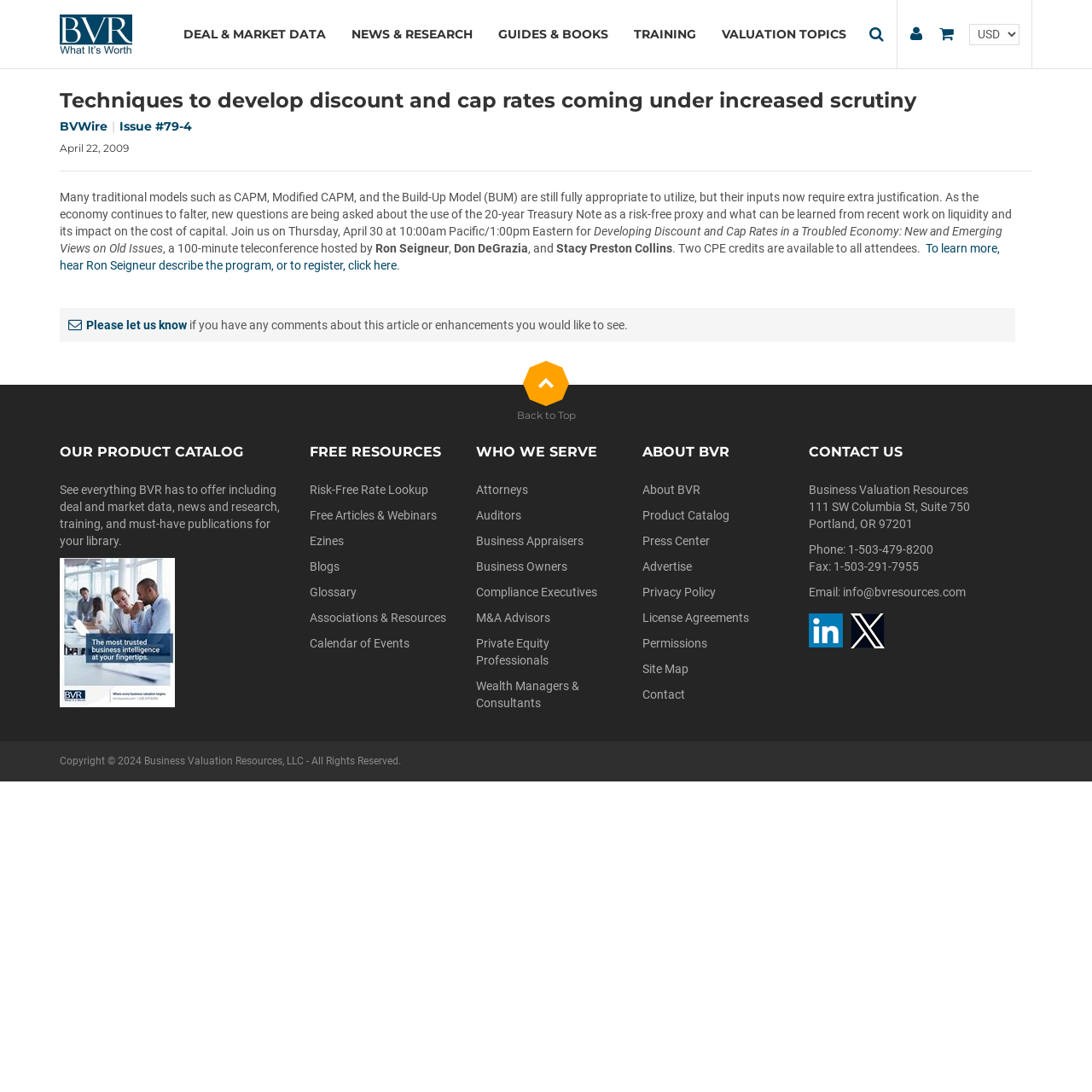Pinpoint the bounding box coordinates of the area that should be clicked to complete the following instruction: "Check archives". The coordinates must be given as four float numbers between 0 and 1, i.e., [left, top, right, bottom].

None